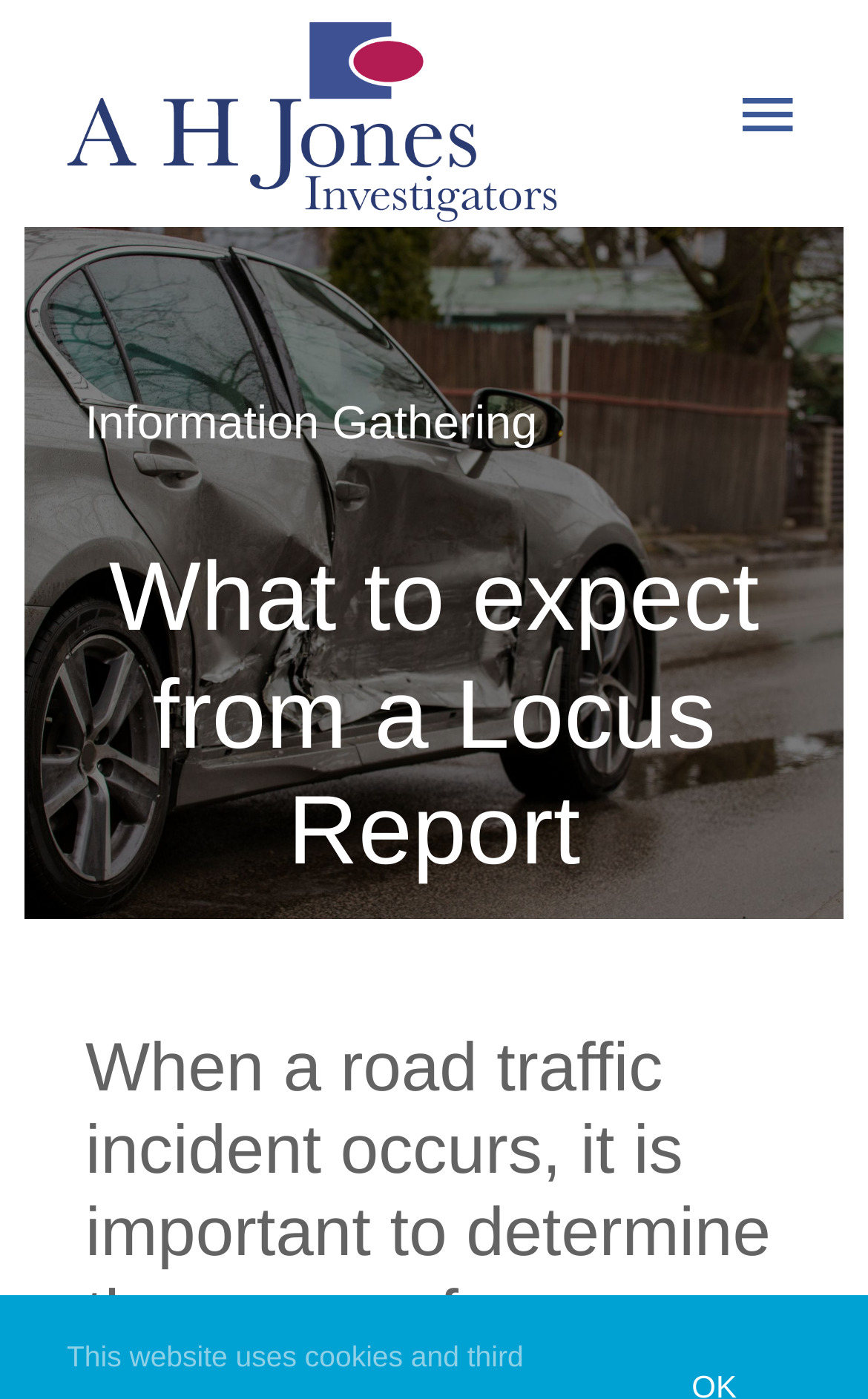Locate the bounding box coordinates of the area you need to click to fulfill this instruction: 'View information on Fibromyalgia / Chronic Fatigue Syndrome'. The coordinates must be in the form of four float numbers ranging from 0 to 1: [left, top, right, bottom].

None